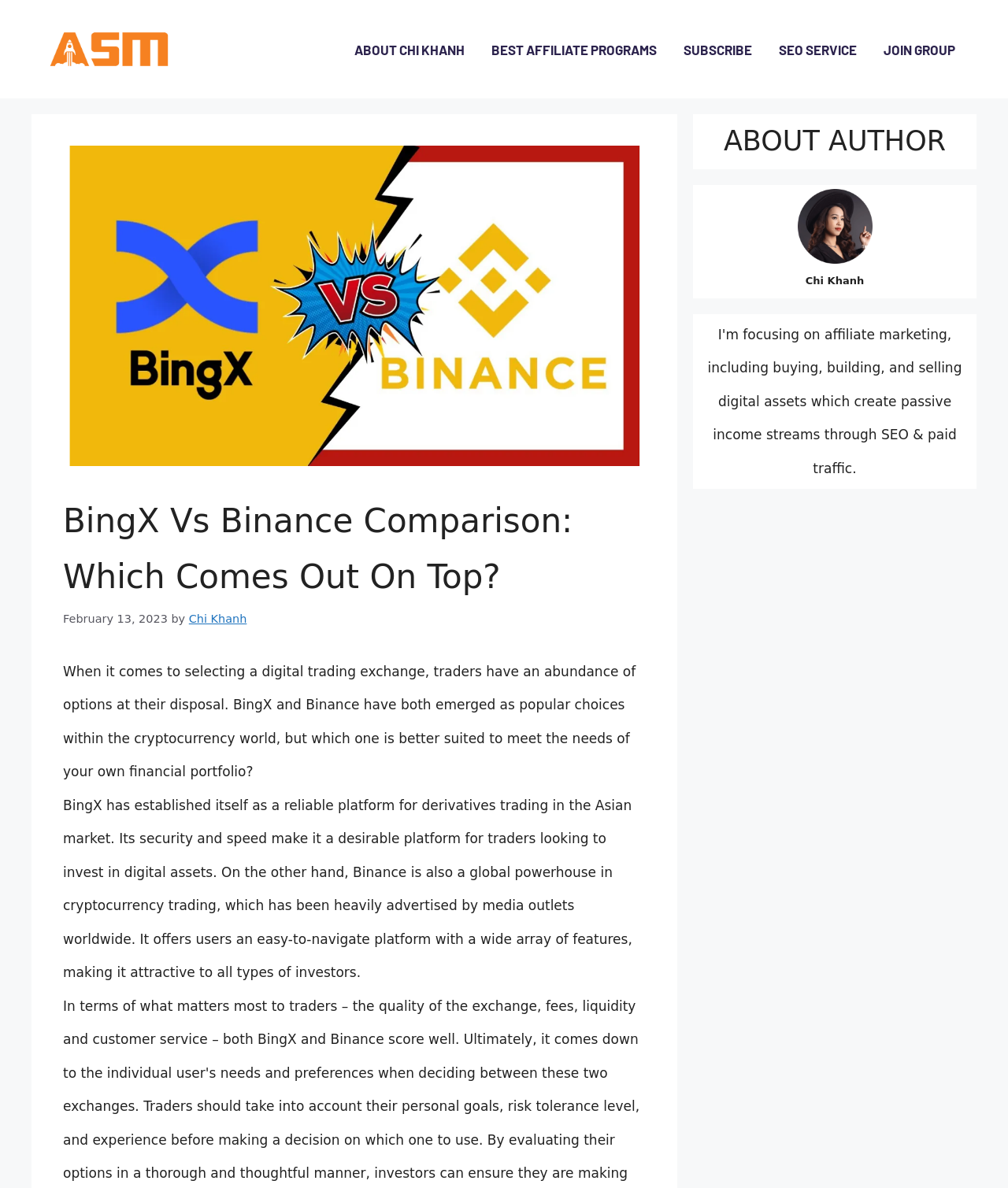Extract the main heading from the webpage content.

BingX Vs Binance Comparison: Which Comes Out On Top?